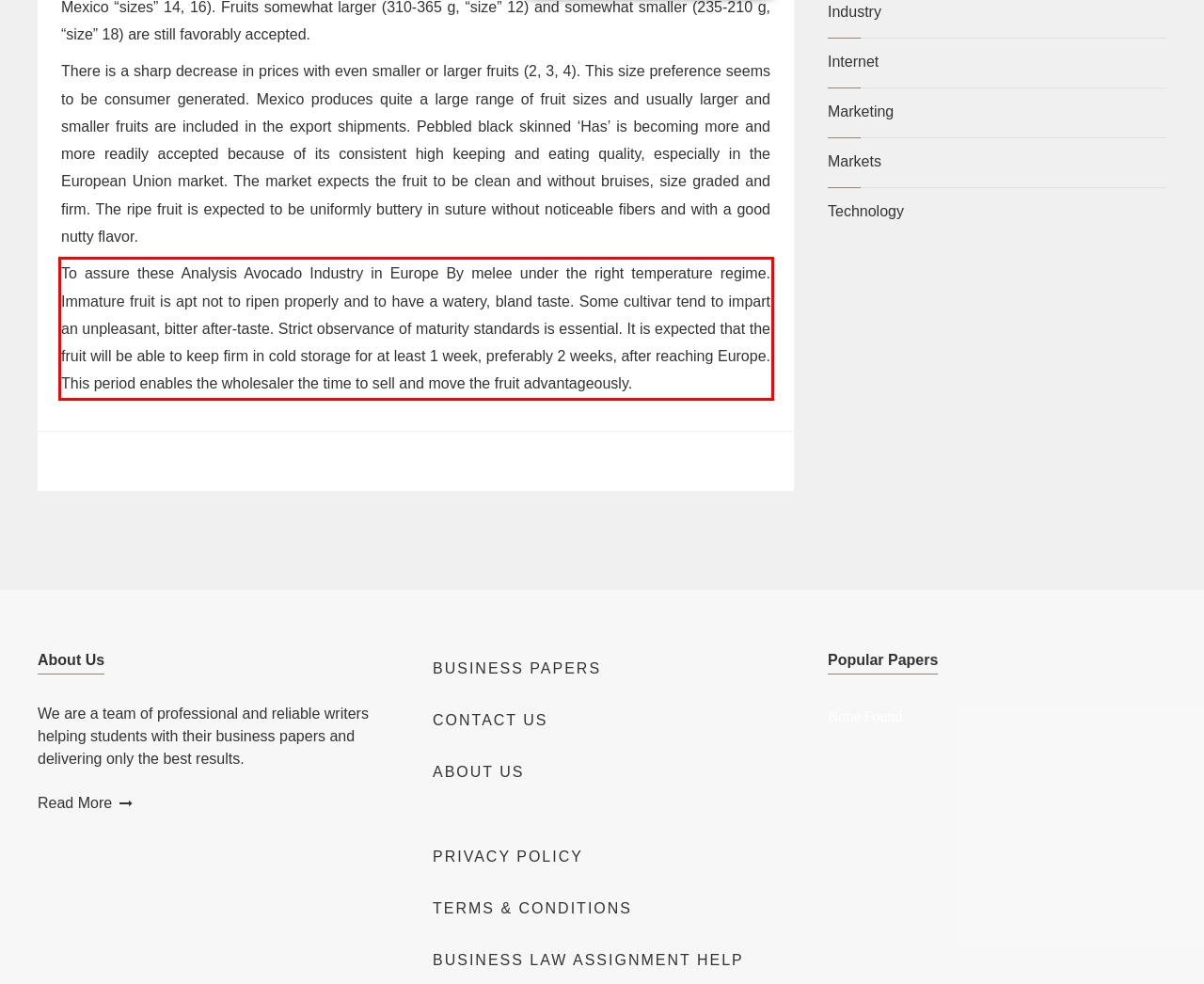Please perform OCR on the text content within the red bounding box that is highlighted in the provided webpage screenshot.

To assure these Analysis Avocado Industry in Europe By melee under the right temperature regime. Immature fruit is apt not to ripen properly and to have a watery, bland taste. Some cultivar tend to impart an unpleasant, bitter after-taste. Strict observance of maturity standards is essential. It is expected that the fruit will be able to keep firm in cold storage for at least 1 week, preferably 2 weeks, after reaching Europe. This period enables the wholesaler the time to sell and move the fruit advantageously.